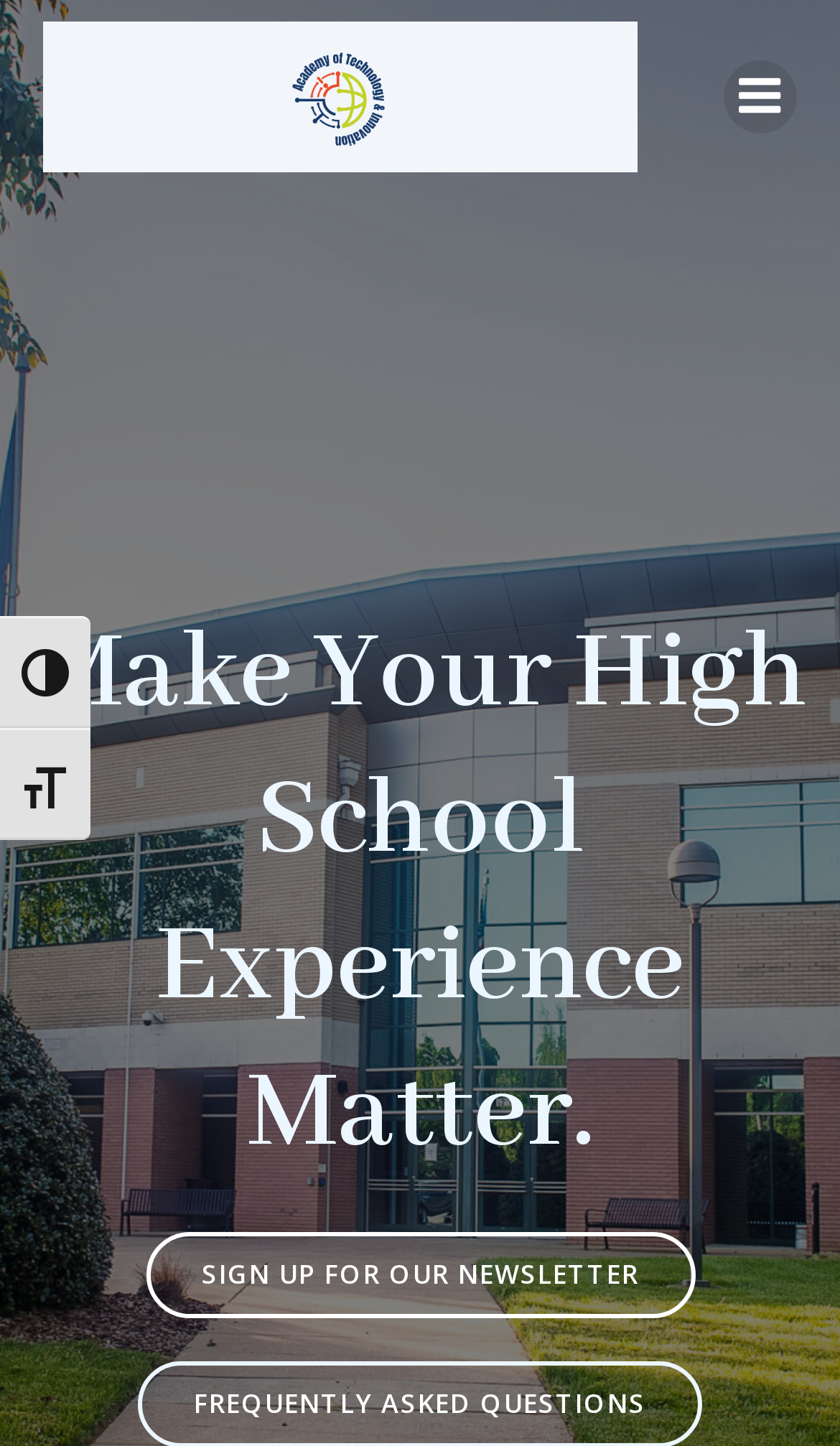What is the logo of the academy?
Please provide a comprehensive answer based on the visual information in the image.

The logo of the Academy of Technology and Innovation at UMW is an image located at the top-left corner of the webpage, which is also a link.